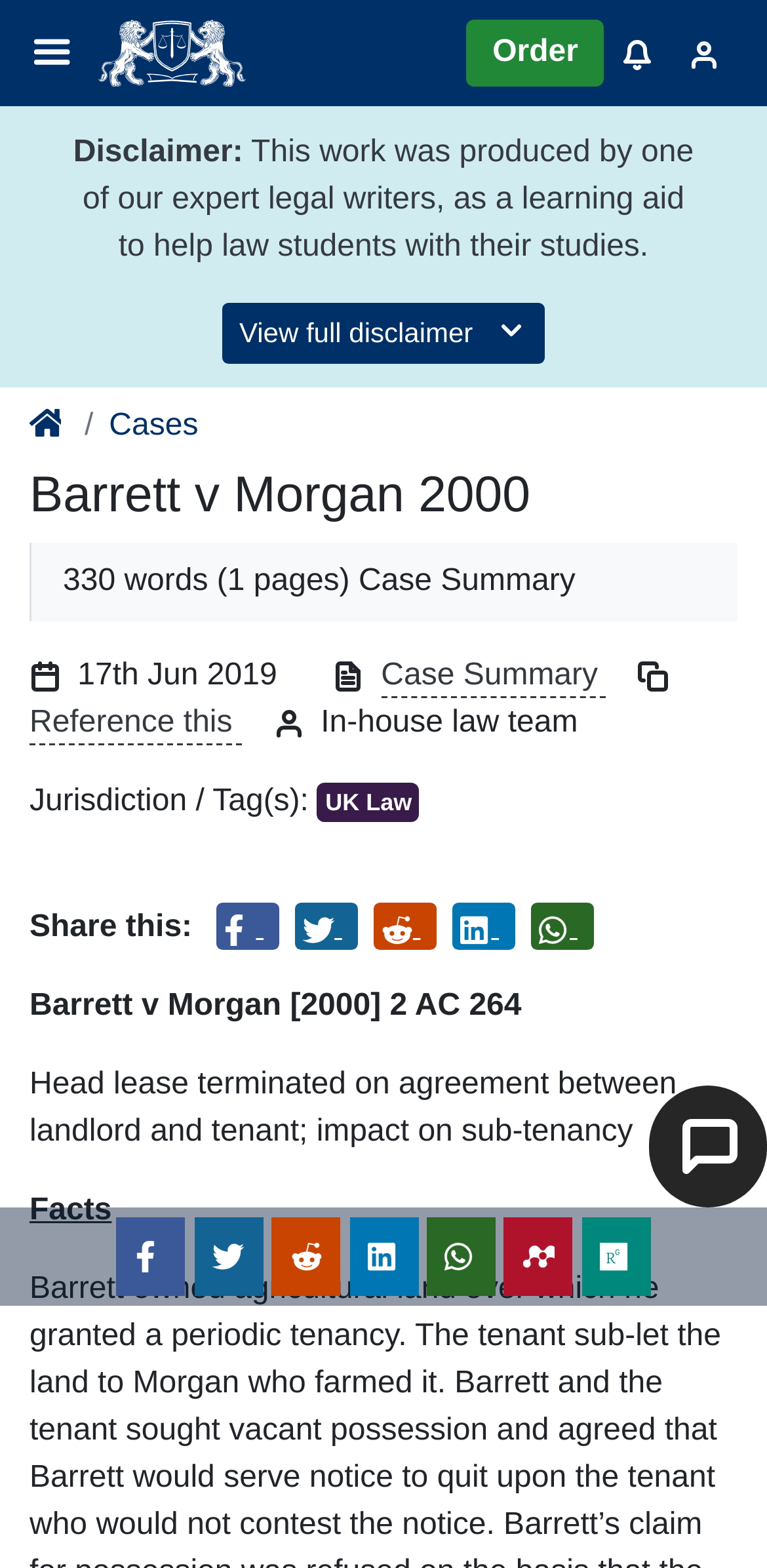What is the jurisdiction of the law case?
Relying on the image, give a concise answer in one word or a brief phrase.

UK Law